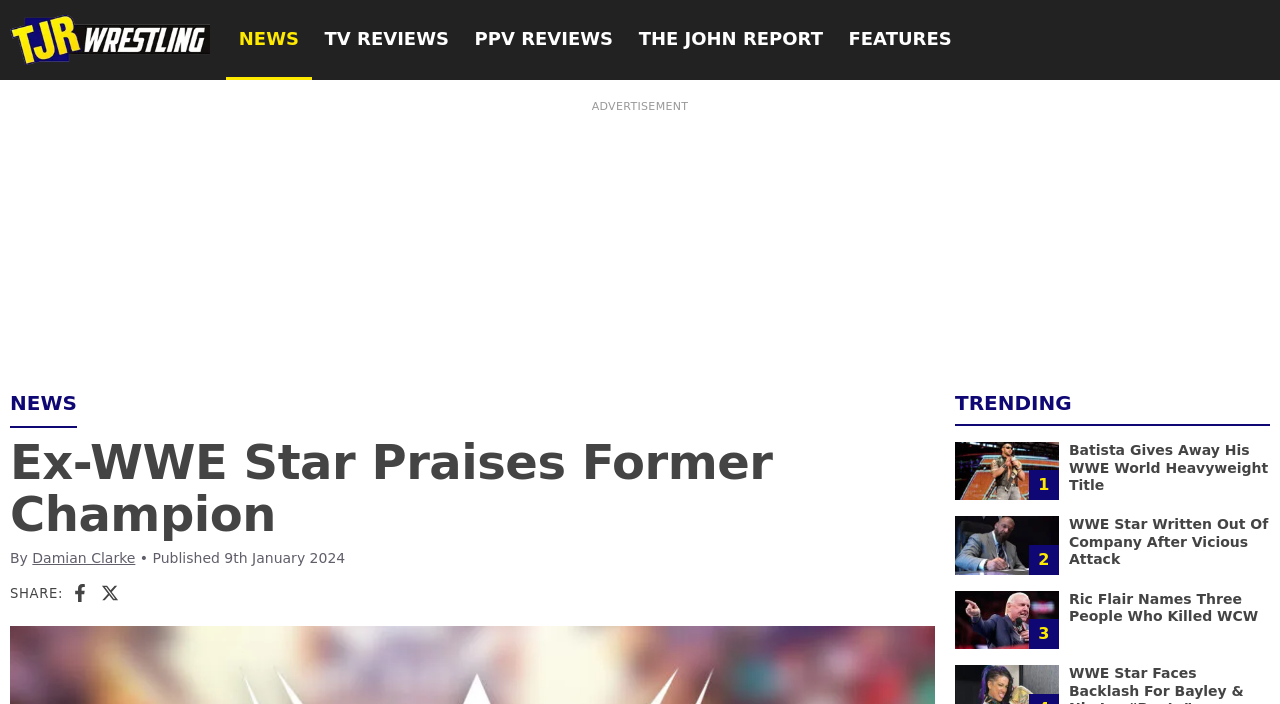Give the bounding box coordinates for the element described by: "The John Report".

[0.489, 0.0, 0.653, 0.114]